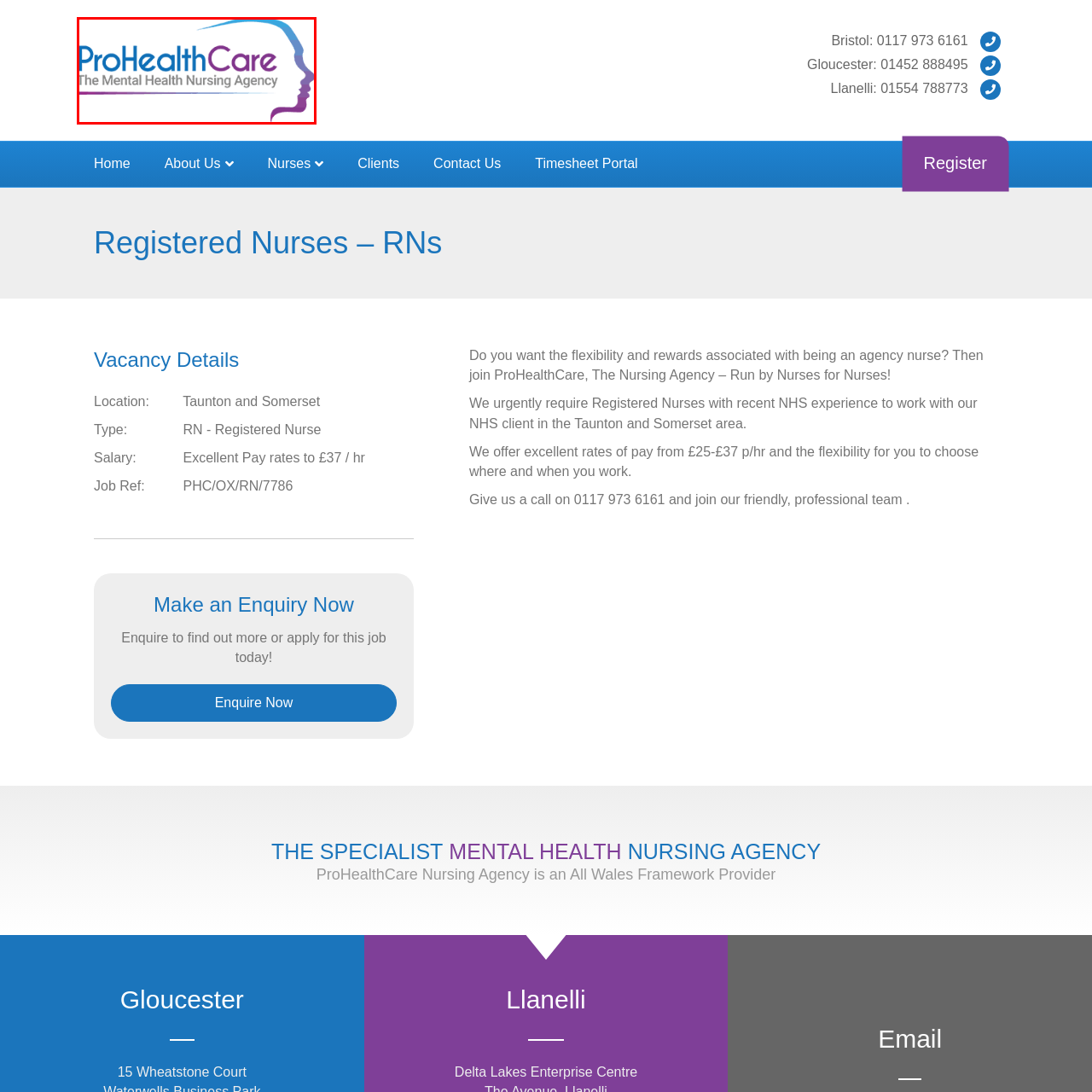Provide an in-depth description of the image within the red bounding box.

The image features the logo of ProHealthCare, a dedicated mental health nursing agency. The design incorporates a blend of calming colors, with text that reads "ProHealthCare" prominently displayed in a bold font, signifying the agency's focus on healthcare. Below, the tagline "The Mental Health Nursing Agency" emphasizes its specialization. An abstract silhouette of a profile is elegantly integrated into the design, highlighting the agency’s commitment to mental health services and the compassionate nature of nursing. This logo encapsulates the agency’s professional ethos and its mission to provide high-quality nursing support.